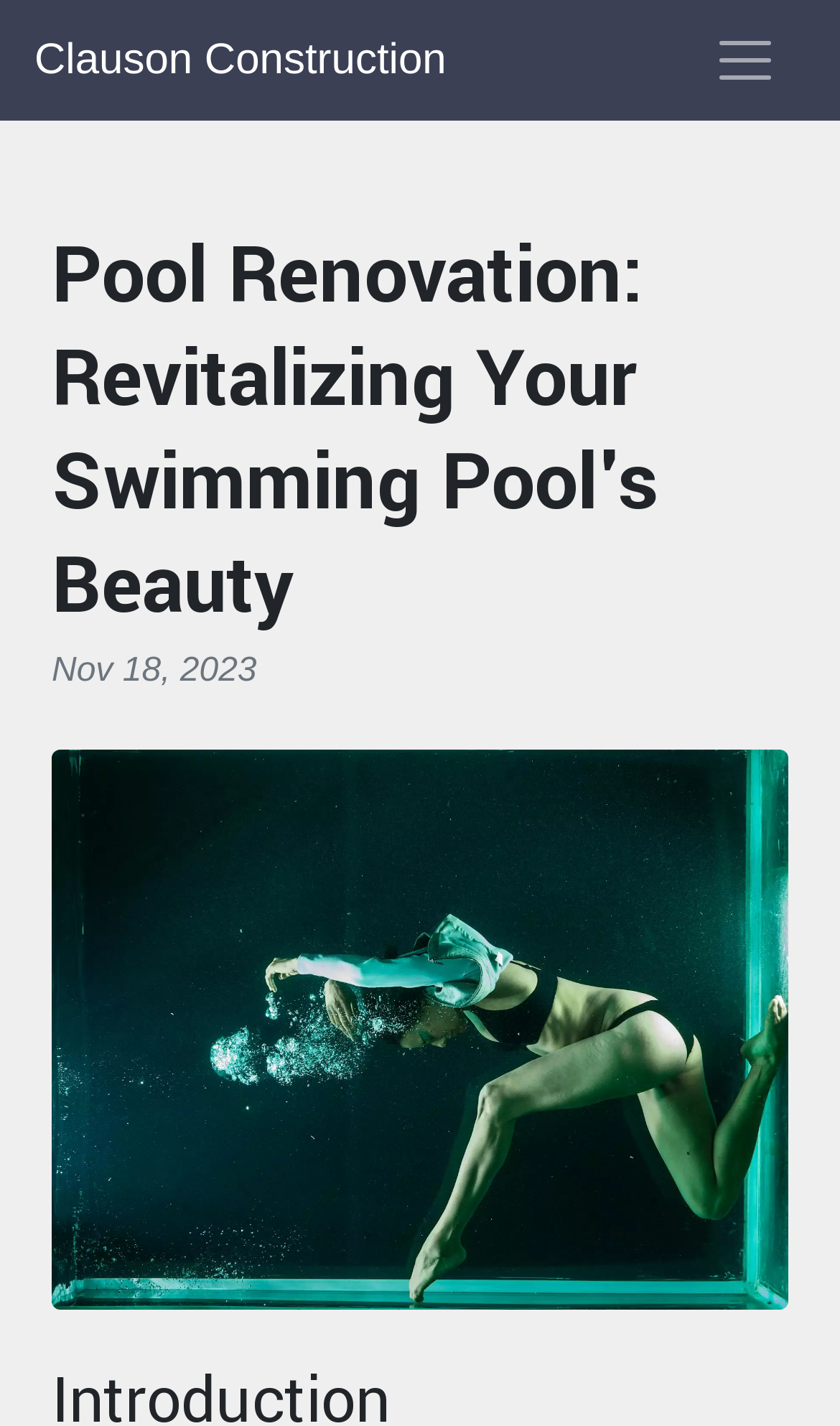Offer a thorough description of the webpage.

The webpage is about a pool restoration company, specializing in swimming pool renovations and water heater installation/repair services. At the top left of the page, there is a link to "Clauson Construction". Next to it, on the top right, is a button to toggle navigation, which controls a navigation bar. 

Below the top section, there is a header area that spans the entire width of the page. Within this header, the main title "Pool Renovation: Revitalizing Your Swimming Pool's Beauty" is prominently displayed. Below the title, there is a date "Nov 18, 2023". 

Underneath the header area, there is a large figure that occupies most of the page's width, containing an image.